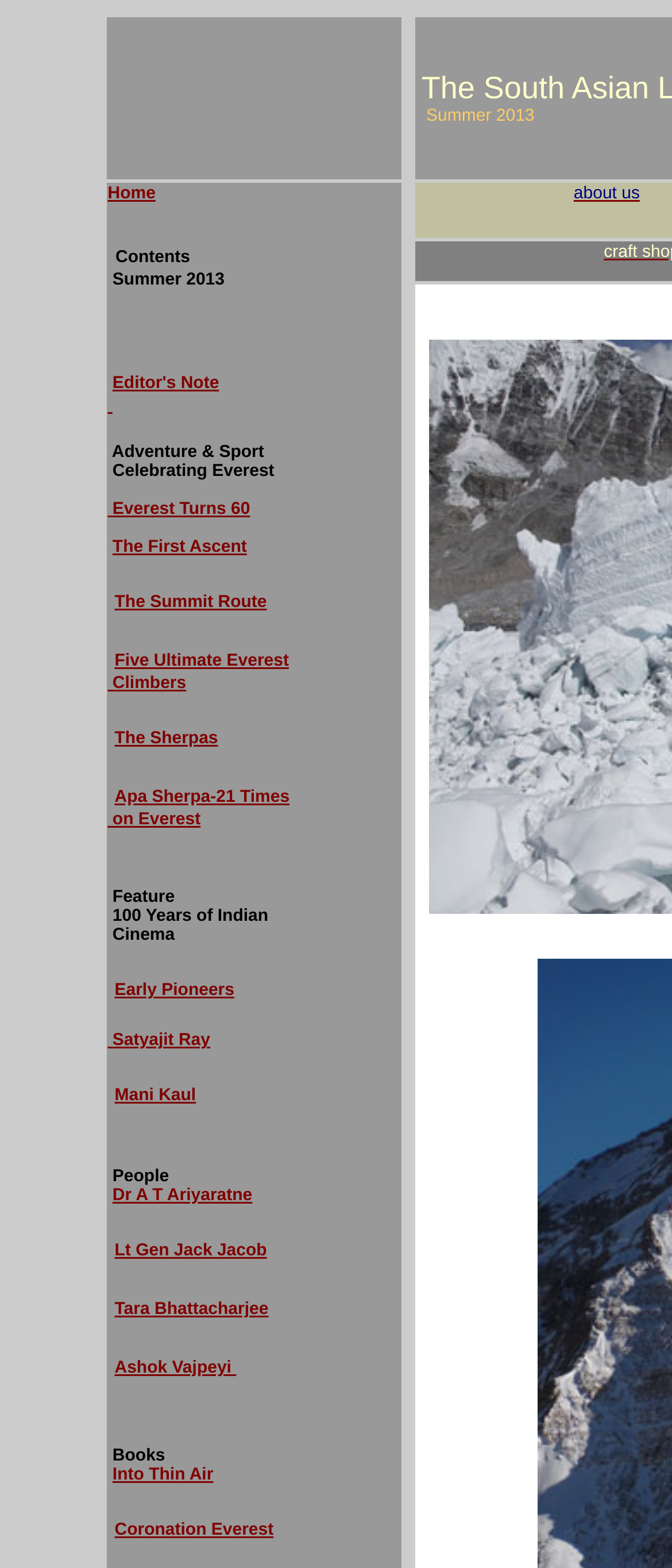Please identify the bounding box coordinates of the element on the webpage that should be clicked to follow this instruction: "Learn about Apa Sherpa". The bounding box coordinates should be given as four float numbers between 0 and 1, formatted as [left, top, right, bottom].

[0.16, 0.497, 0.431, 0.53]